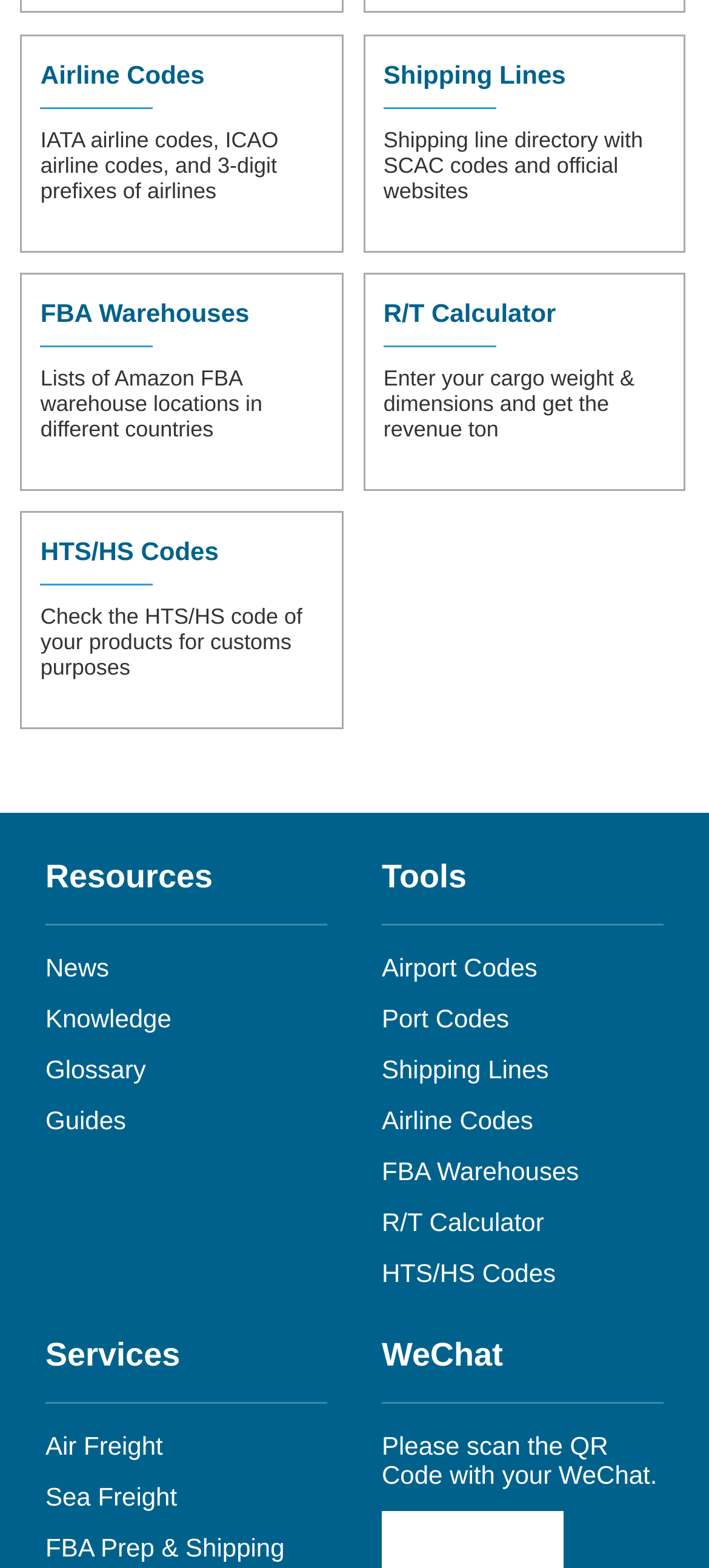Determine the bounding box coordinates for the area you should click to complete the following instruction: "View Shipping Lines directory".

[0.541, 0.038, 0.798, 0.056]